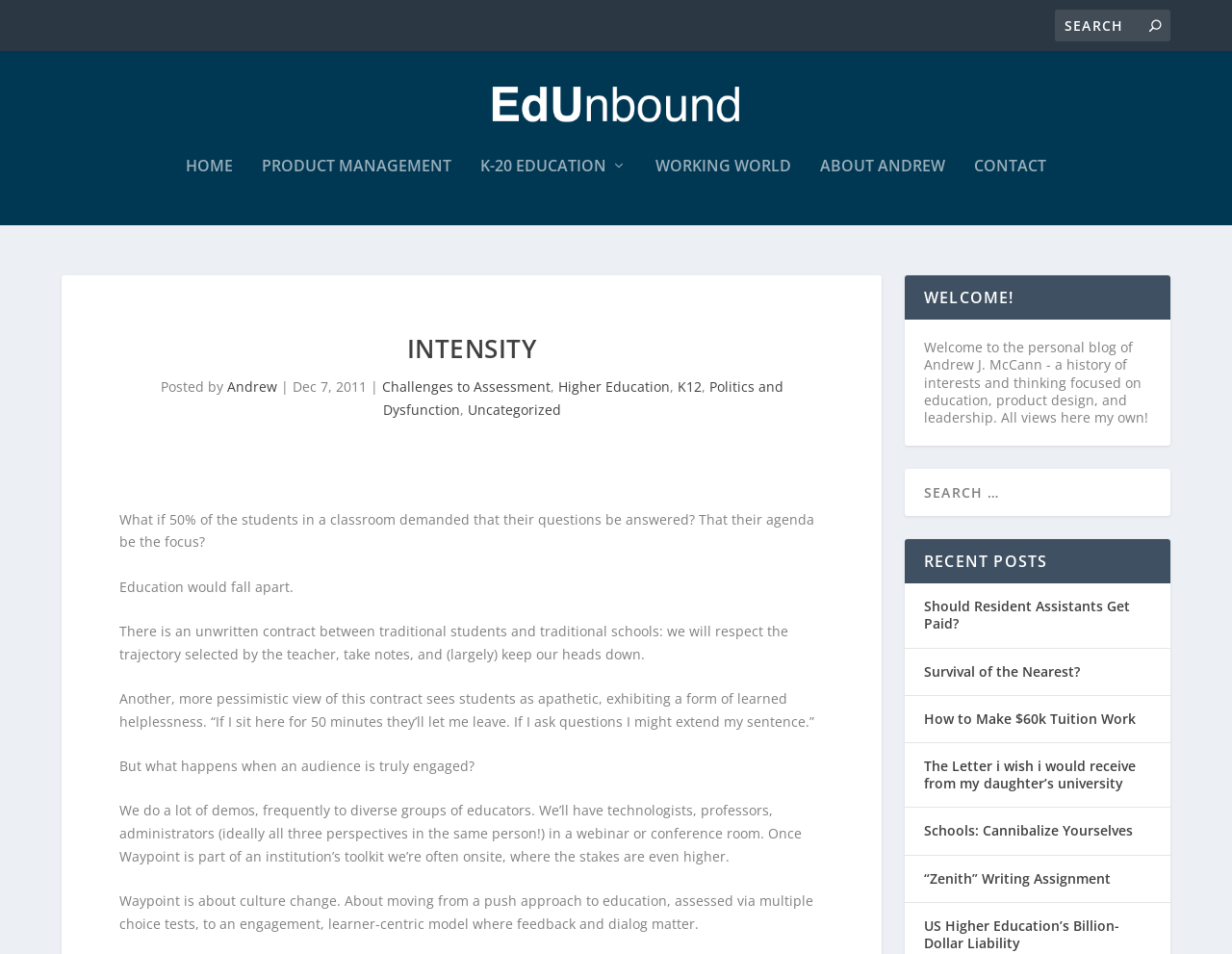Identify the bounding box coordinates of the clickable section necessary to follow the following instruction: "Get more information about Cenzo Pharma Test P 100". The coordinates should be presented as four float numbers from 0 to 1, i.e., [left, top, right, bottom].

None